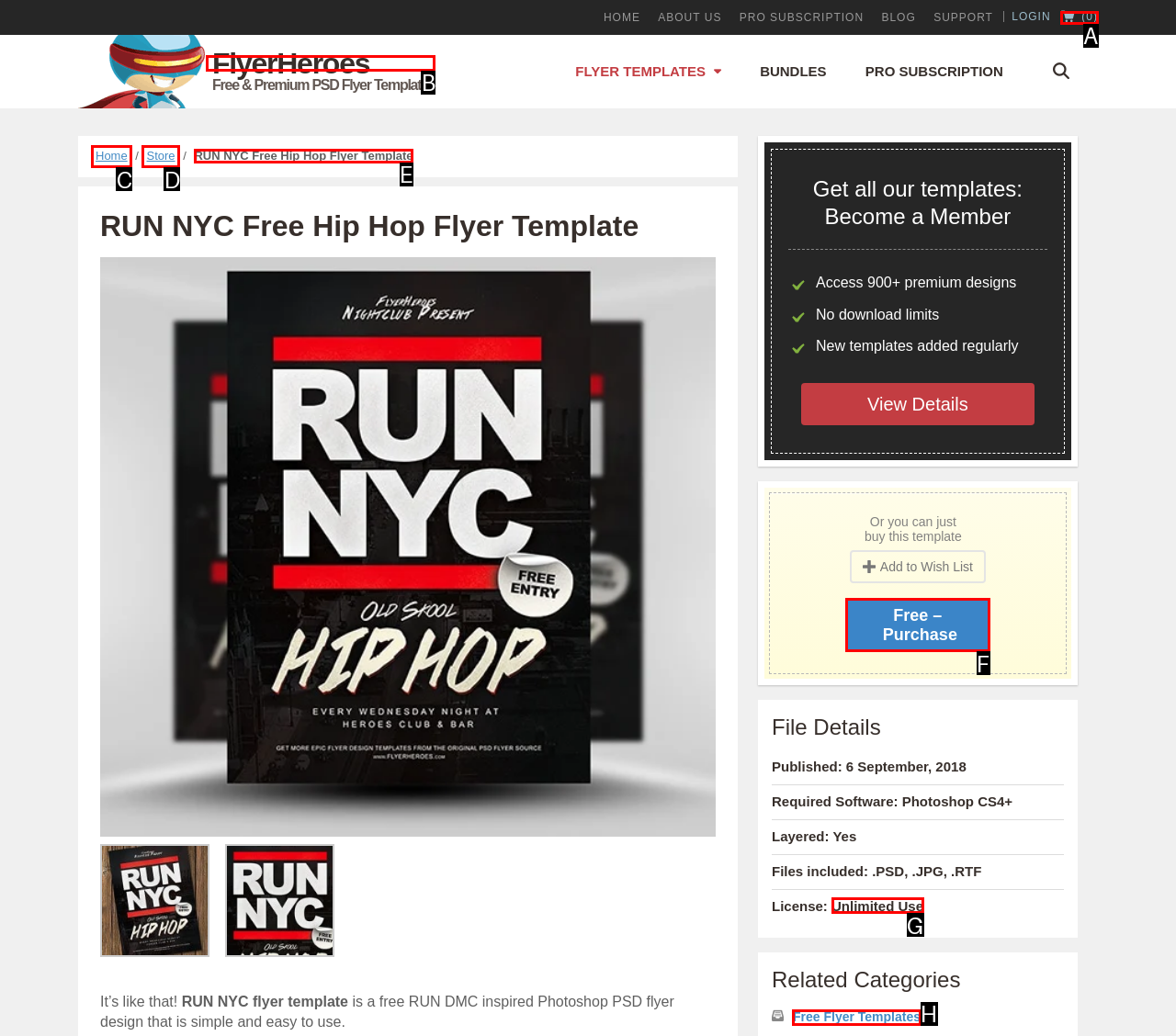Select the letter of the element you need to click to complete this task: View the 'RUN NYC Free Hip Hop Flyer Template'
Answer using the letter from the specified choices.

E